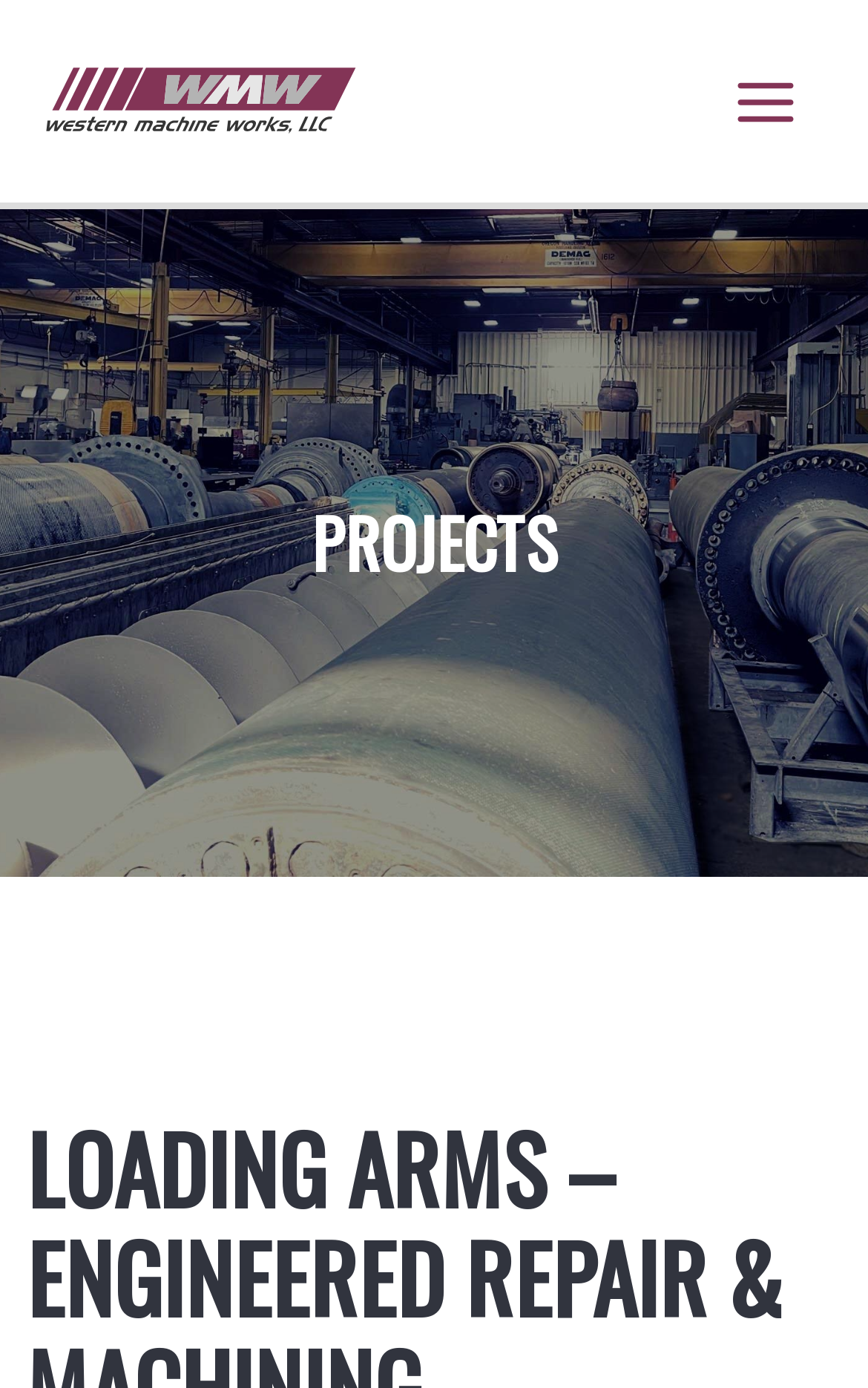Bounding box coordinates are to be given in the format (top-left x, top-left y, bottom-right x, bottom-right y). All values must be floating point numbers between 0 and 1. Provide the bounding box coordinate for the UI element described as: alt="Western Machine Works Logo"

[0.051, 0.055, 0.41, 0.086]